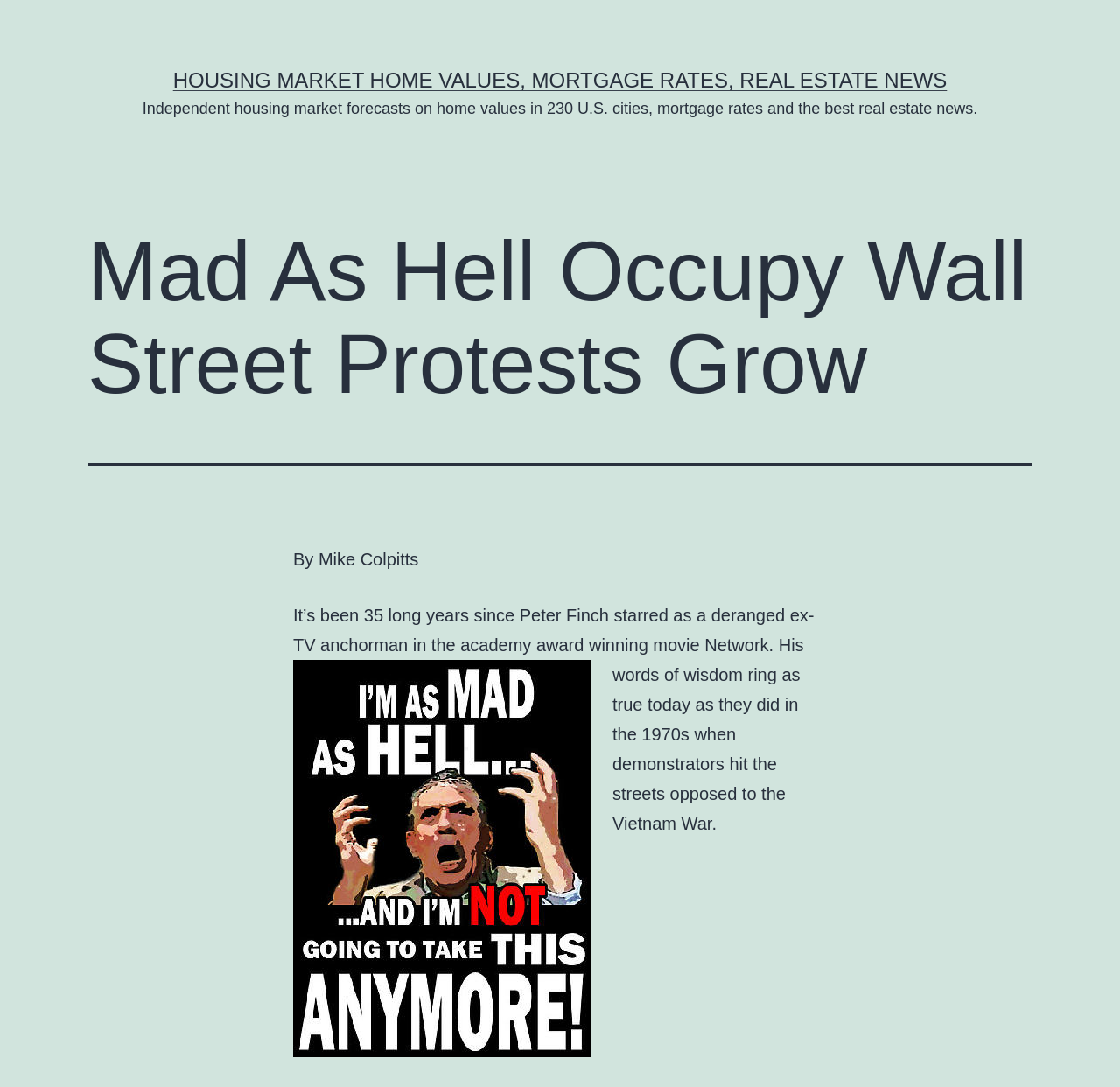What is the author's name?
Give a detailed and exhaustive answer to the question.

The article mentions 'By Mike Colpitts' which indicates that the author's name is Mike Colpitts.